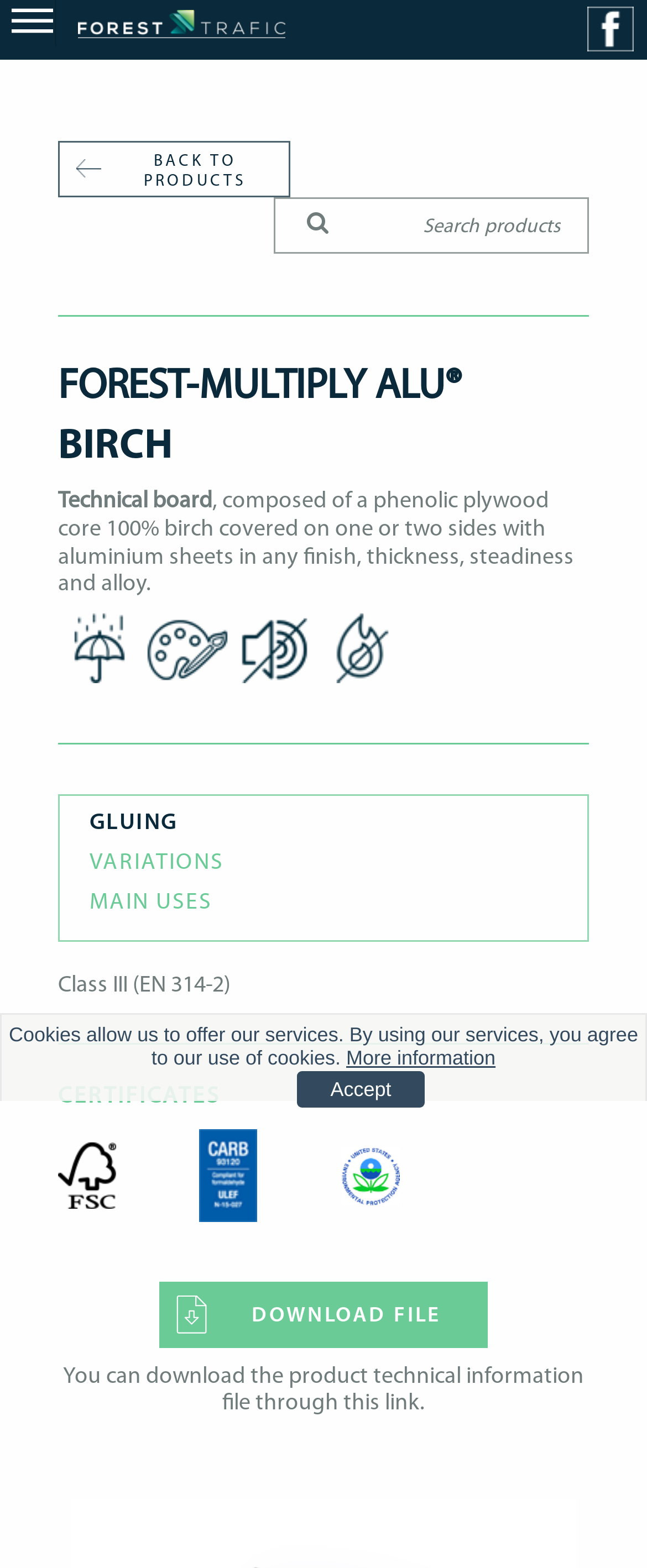Locate the bounding box coordinates of the area to click to fulfill this instruction: "go back to products". The bounding box should be presented as four float numbers between 0 and 1, in the order [left, top, right, bottom].

[0.09, 0.09, 0.449, 0.126]